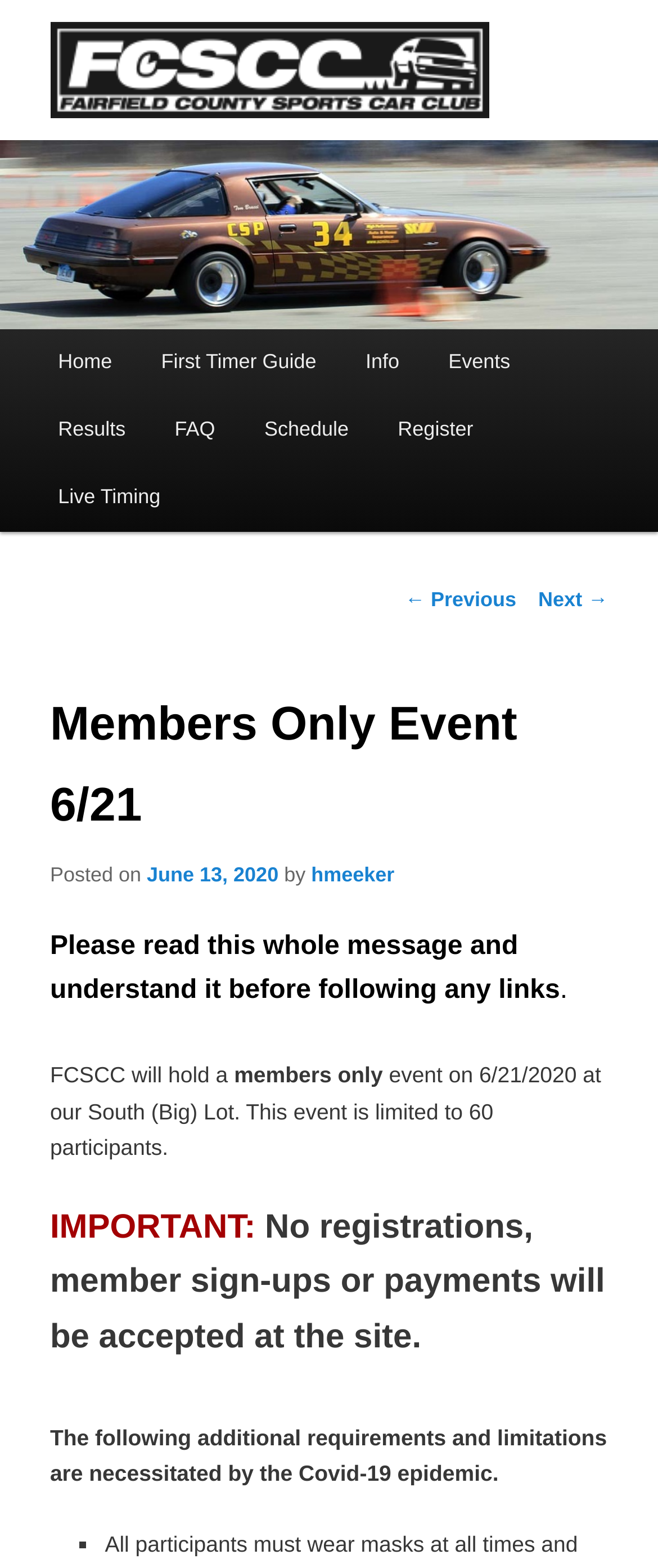Identify the bounding box coordinates for the UI element described as follows: "← Previous". Ensure the coordinates are four float numbers between 0 and 1, formatted as [left, top, right, bottom].

[0.615, 0.375, 0.785, 0.39]